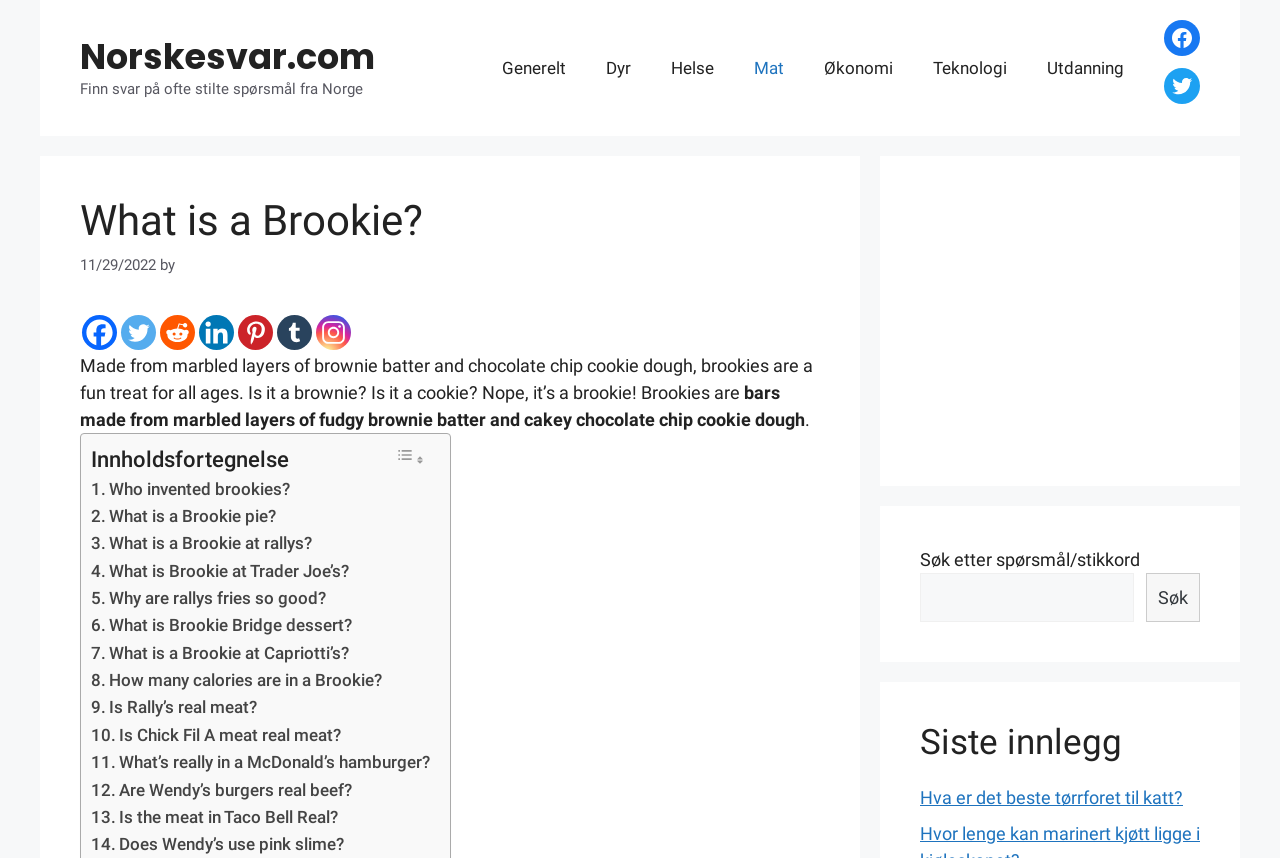Answer this question using a single word or a brief phrase:
How many links are there in the table of content?

9